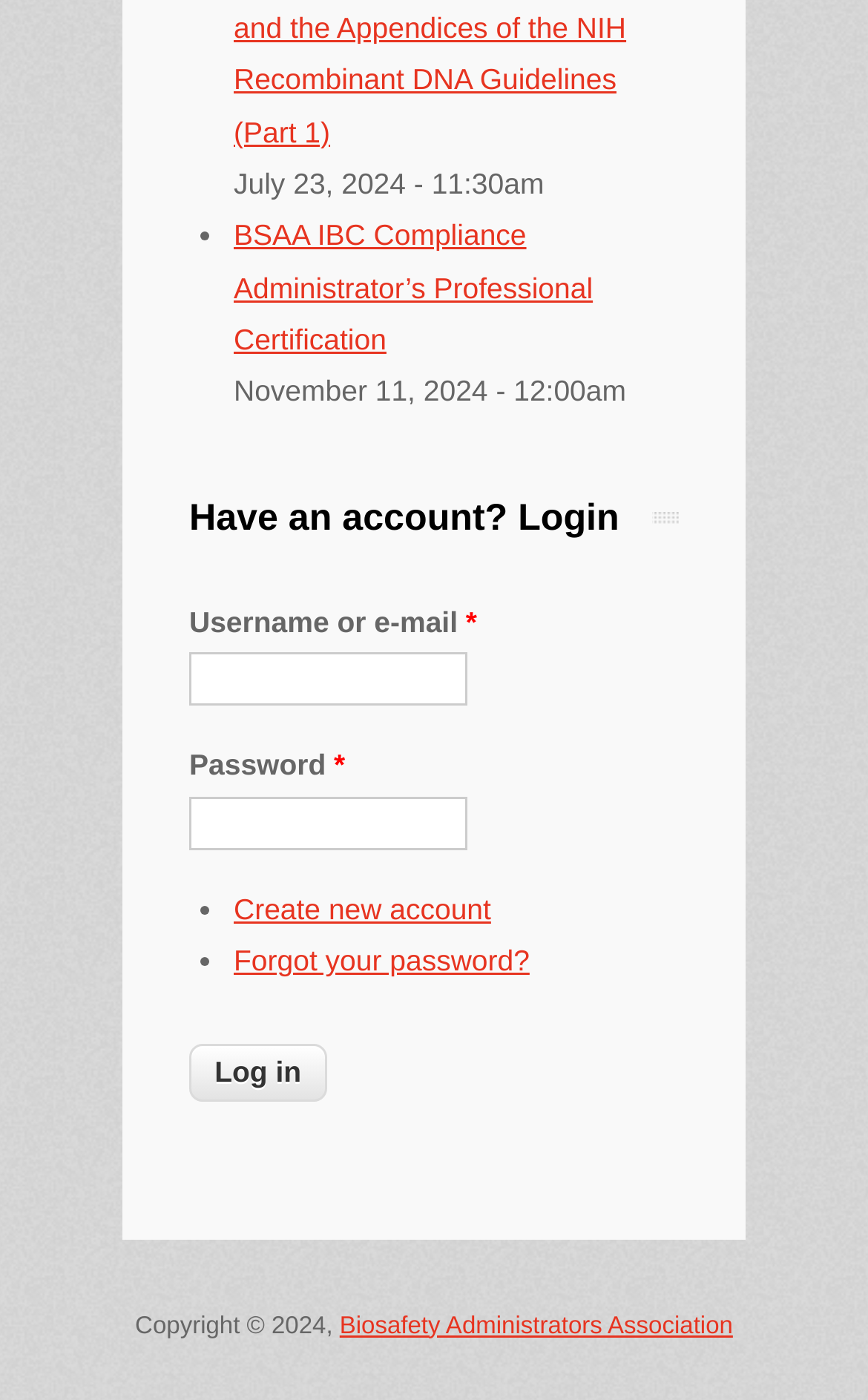Provide a thorough and detailed response to the question by examining the image: 
What is the label of the first input field in the login form?

I determined the label of the first input field by looking at the StaticText element with the text 'Username or e-mail' which is located above the first textbox in the login form.